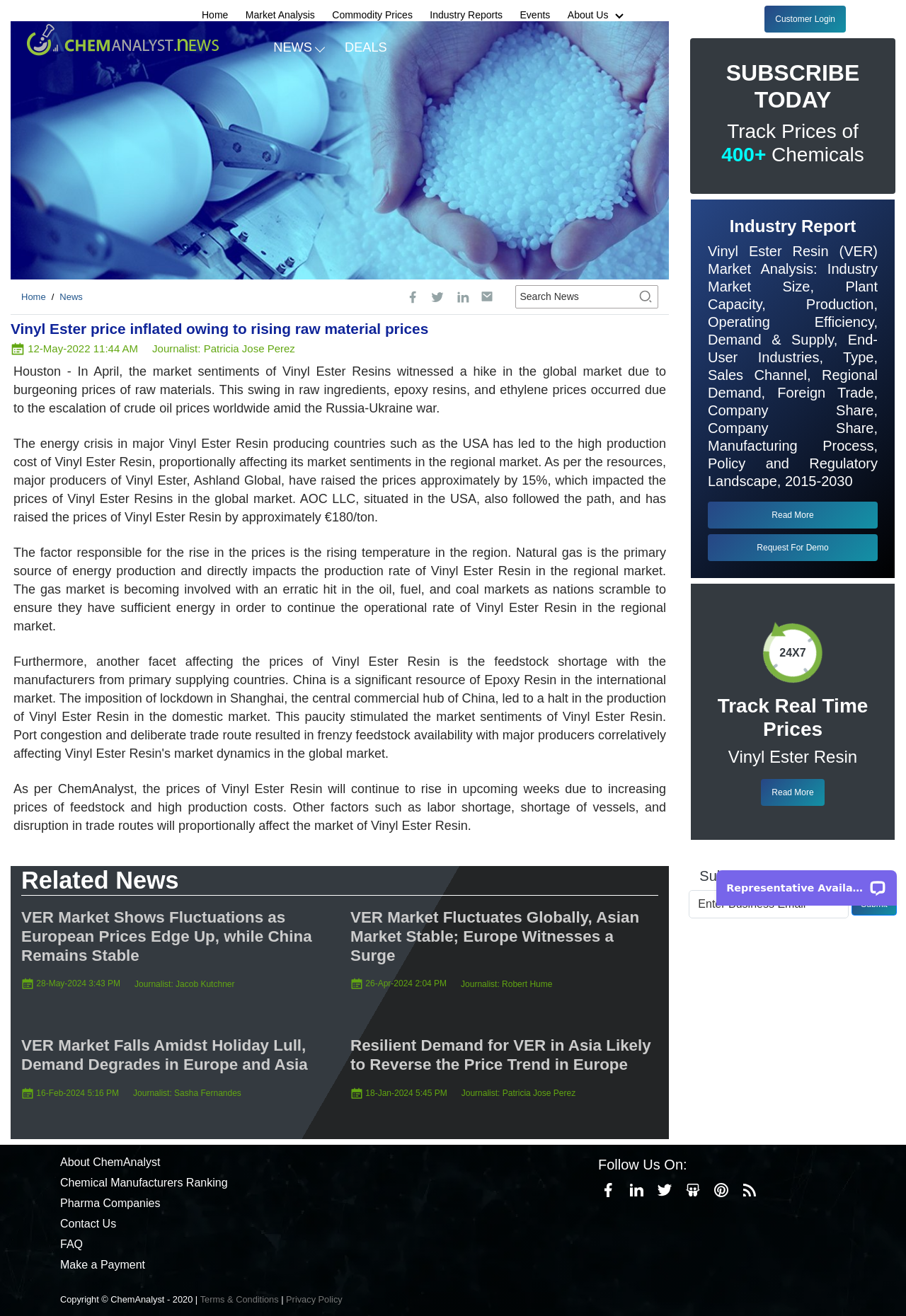How many links are there in the 'Related News' section?
Using the image as a reference, answer with just one word or a short phrase.

4